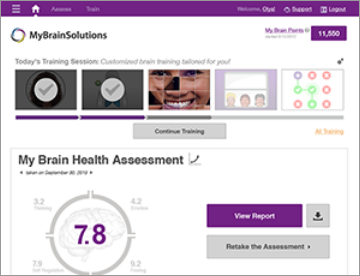Provide a short, one-word or phrase answer to the question below:
What is the purpose of the 'Continue Training' button?

To proceed with cognitive exercises